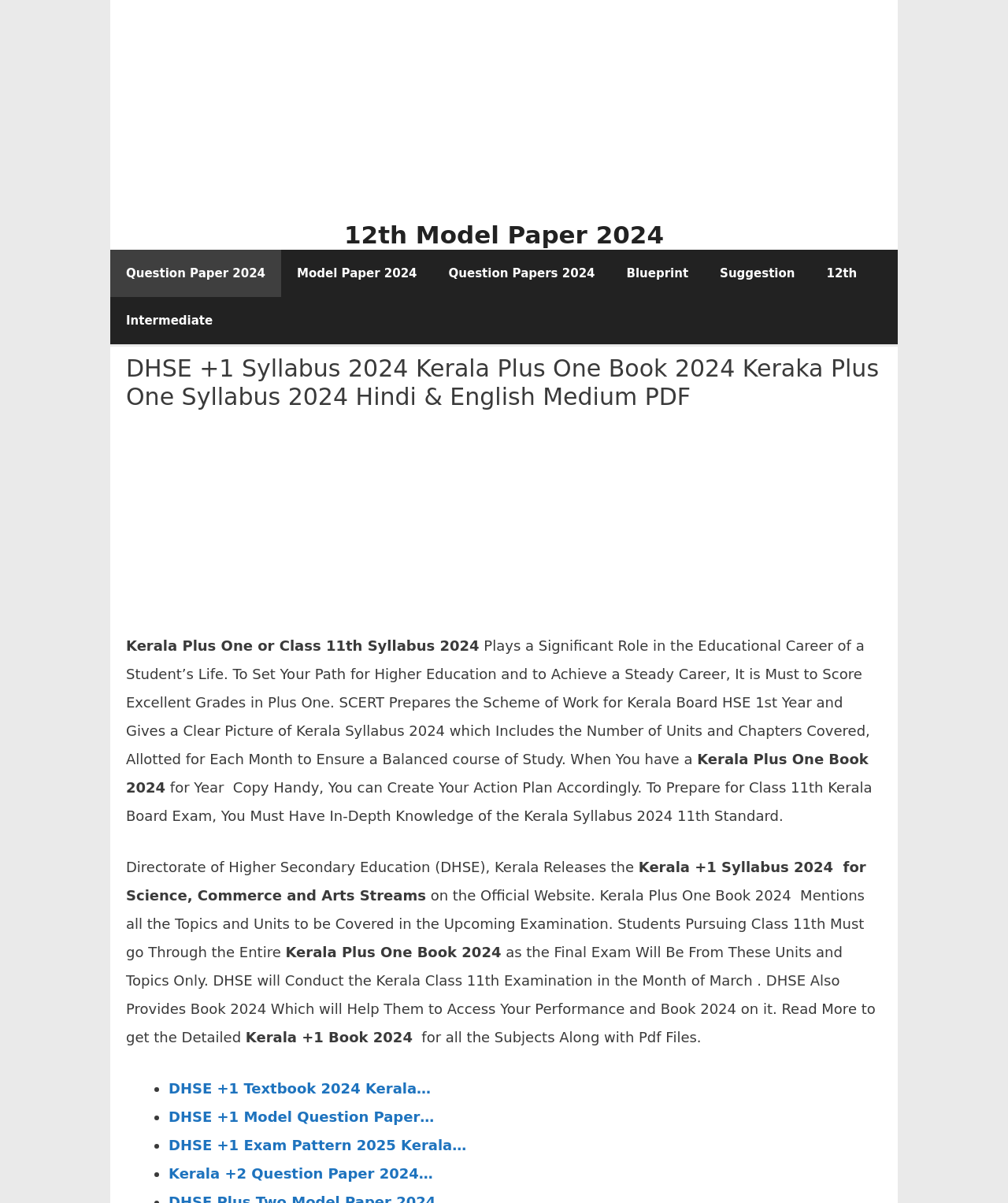Predict the bounding box coordinates for the UI element described as: "DHSE +1 Model Question Paper…". The coordinates should be four float numbers between 0 and 1, presented as [left, top, right, bottom].

[0.167, 0.921, 0.431, 0.935]